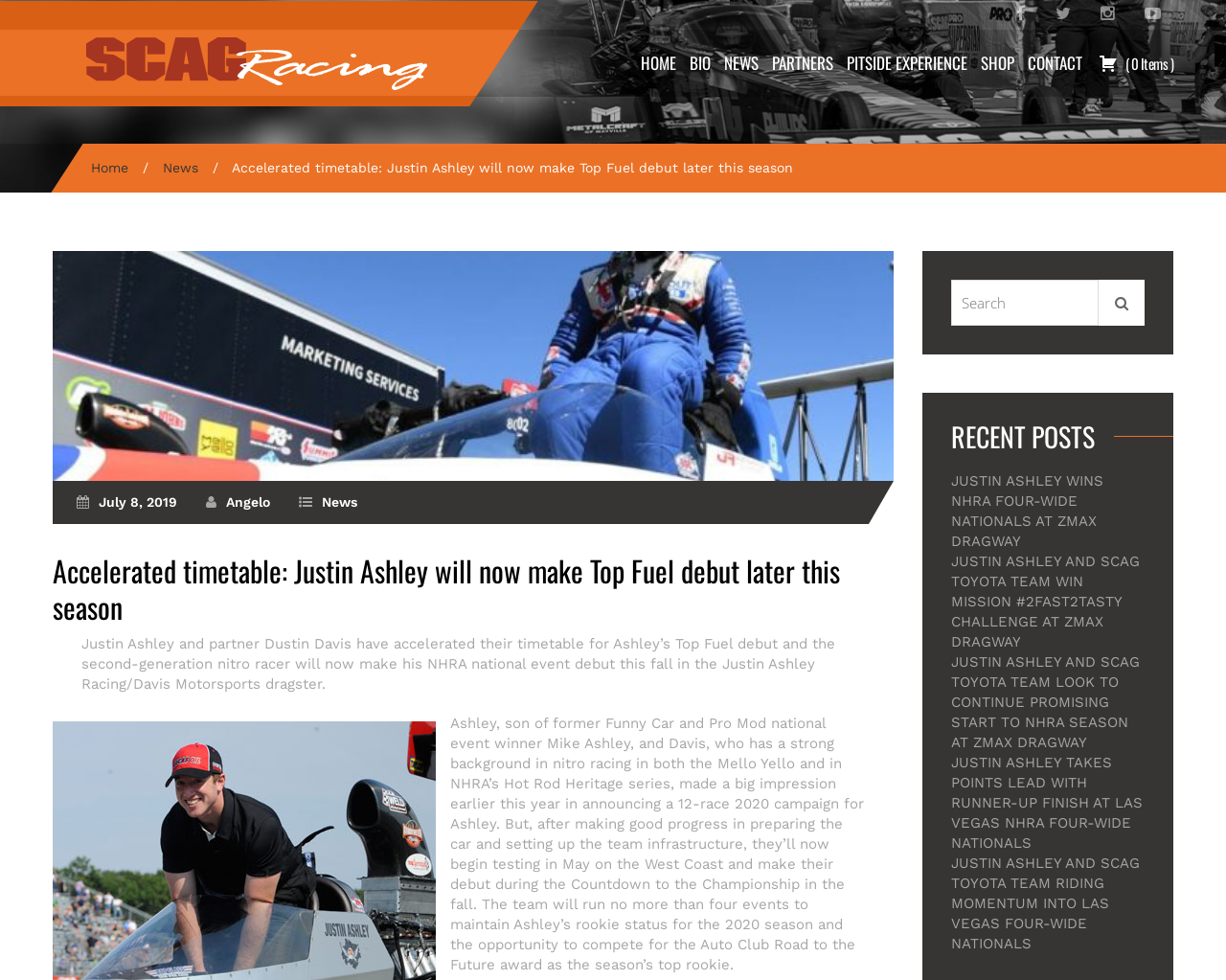How many events will Justin Ashley's team run to maintain rookie status?
Answer with a single word or phrase, using the screenshot for reference.

Four events